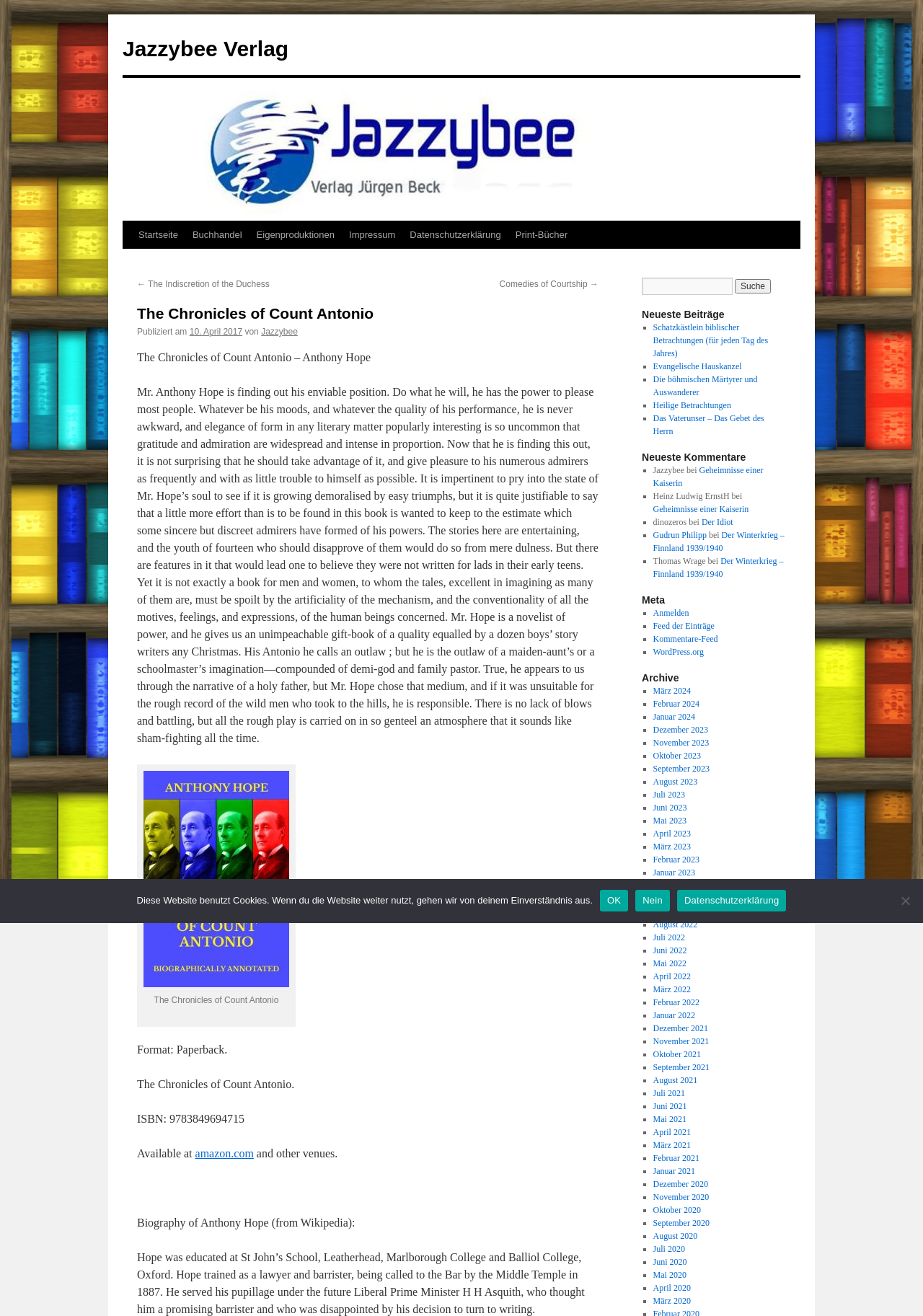Please locate the bounding box coordinates of the region I need to click to follow this instruction: "Go to 'CLASS PAGES'".

None